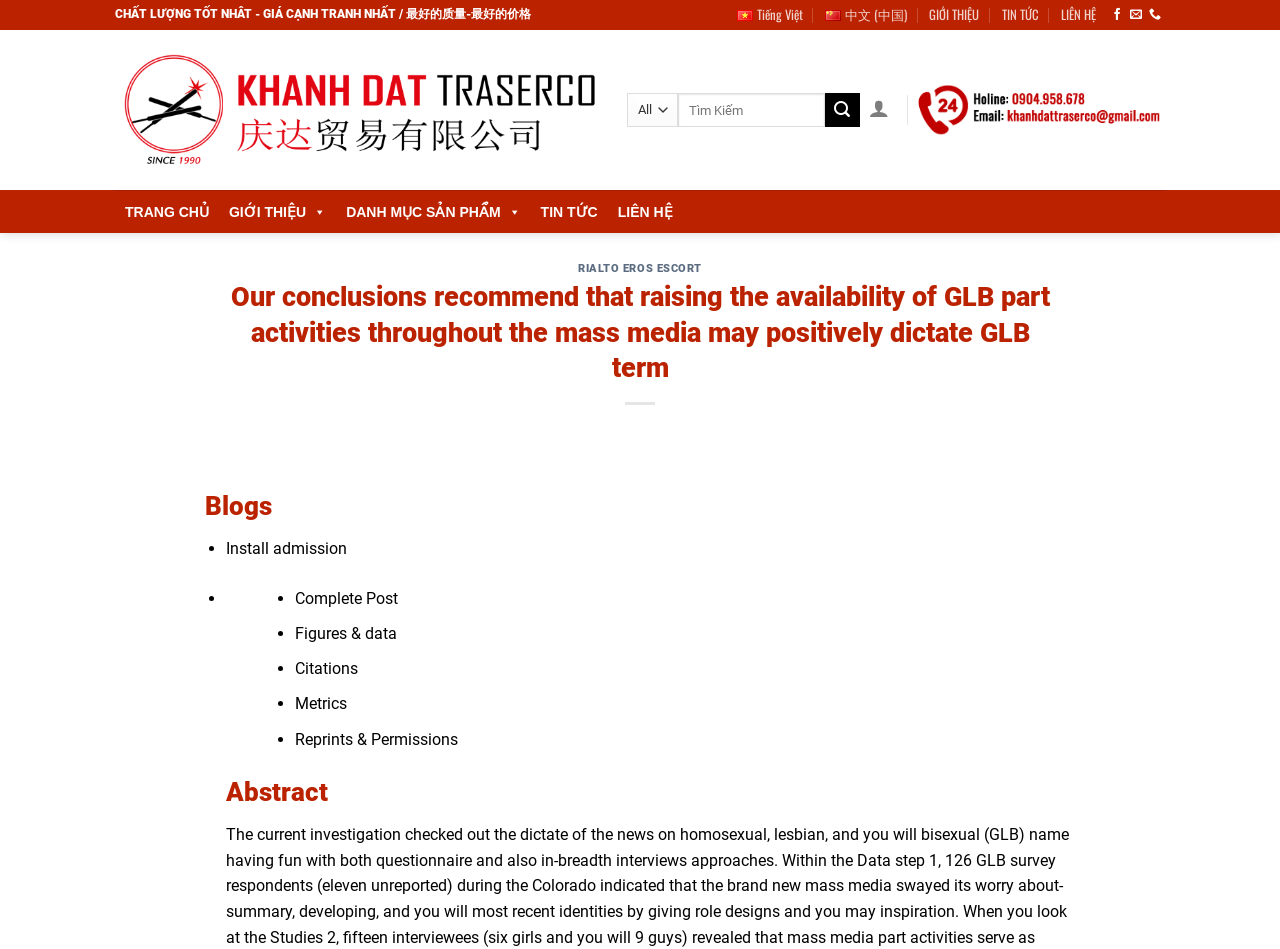Determine the webpage's heading and output its text content.

Our conclusions recommend that raising the availability of GLB part activities throughout the mass media may positively dictate GLB term